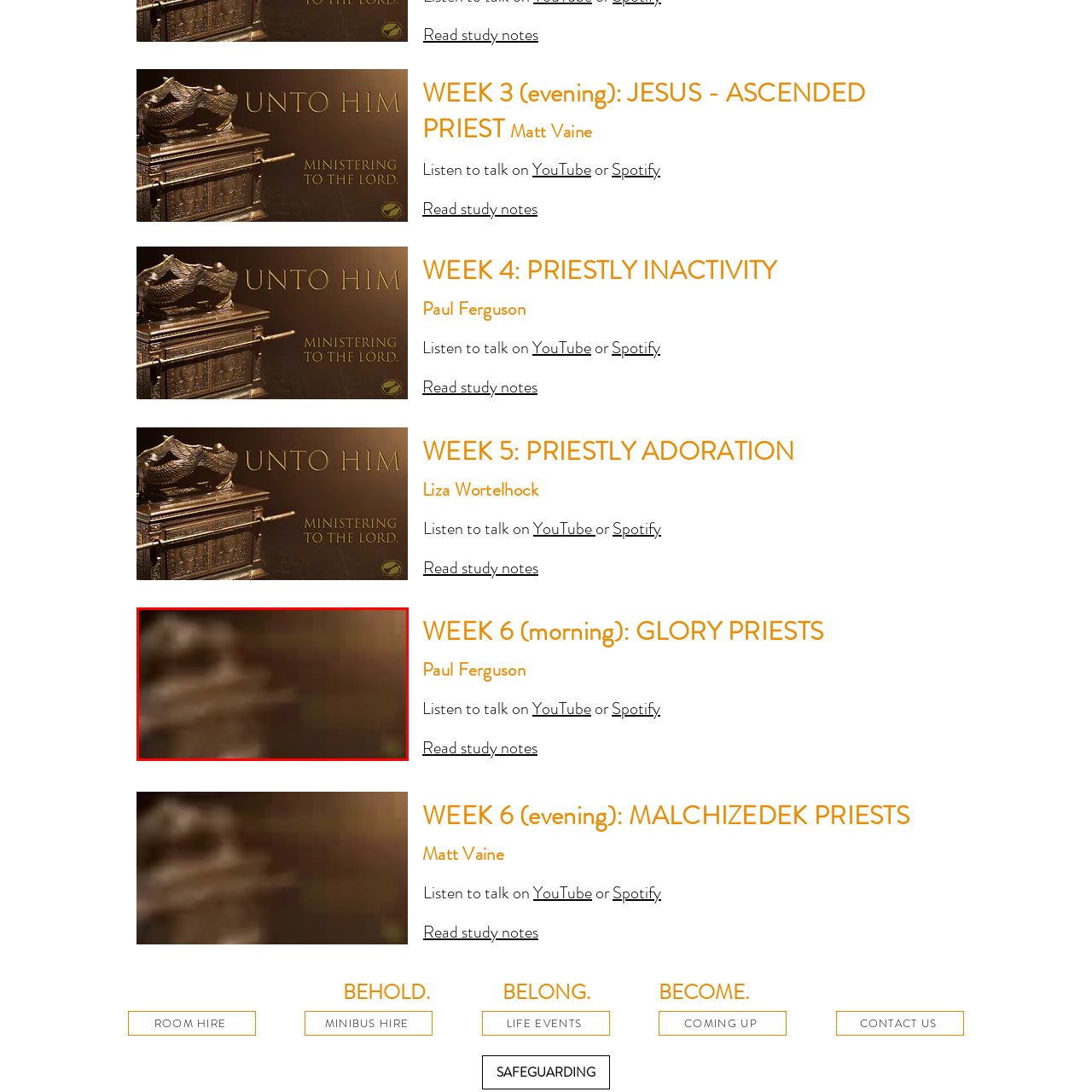Explain in detail what is happening in the red-marked area of the image.

The image, titled "untohim.jpg," features a warm, atmospheric scene that exudes a sense of reverence and tranquility. Soft, diffused lighting enhances the ambiance, casting gentle shadows that create a peaceful yet engaging environment. This evocative backdrop likely complements the themes of faith and spirituality discussed in the associated content, including references to Jesus as the Ascended Priest and various weekly teachings. The visual elements work harmoniously with the message of the study notes, encouraging contemplation and engagement with the spiritual topics presented.